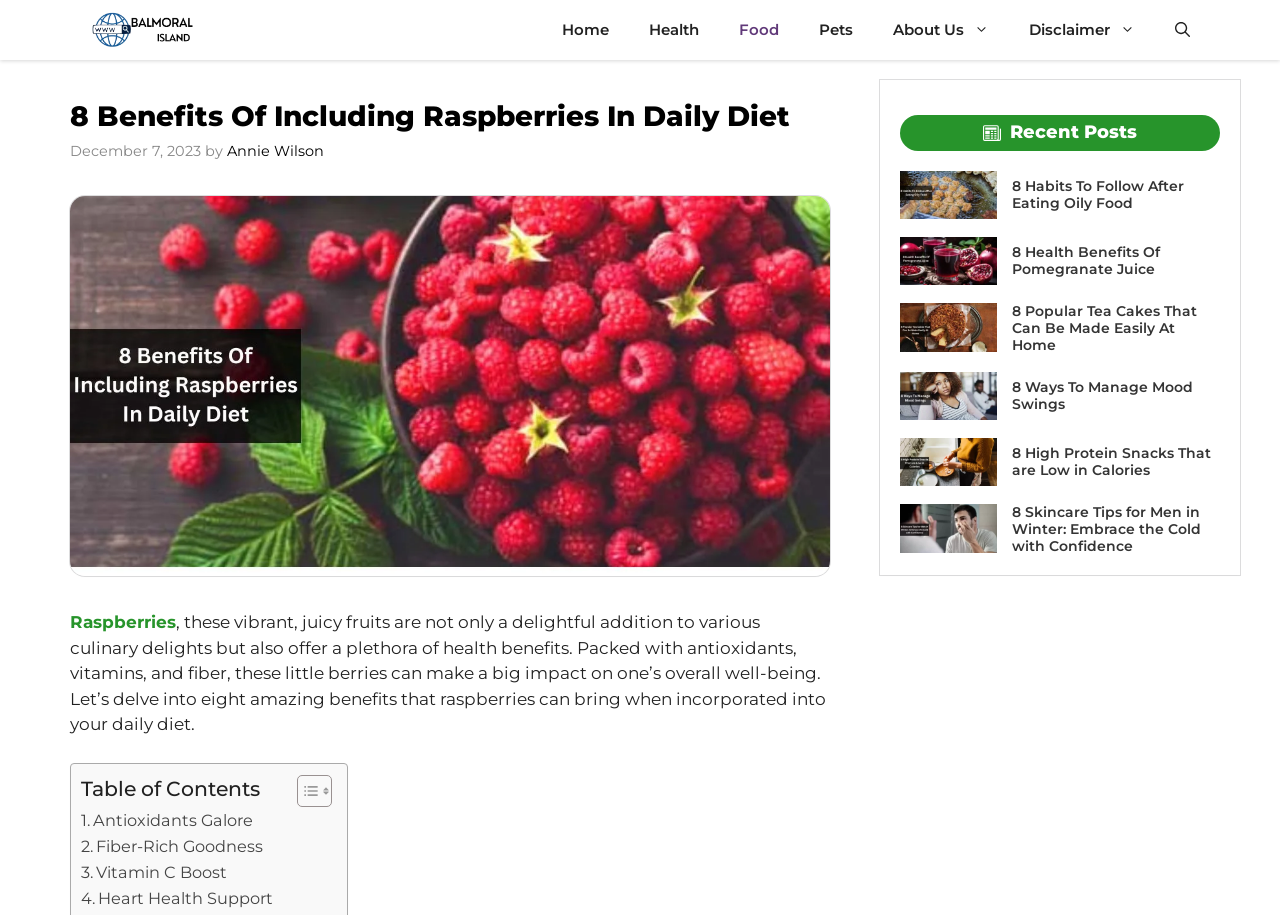Indicate the bounding box coordinates of the element that needs to be clicked to satisfy the following instruction: "Search for something using the search bar". The coordinates should be four float numbers between 0 and 1, i.e., [left, top, right, bottom].

[0.902, 0.0, 0.945, 0.066]